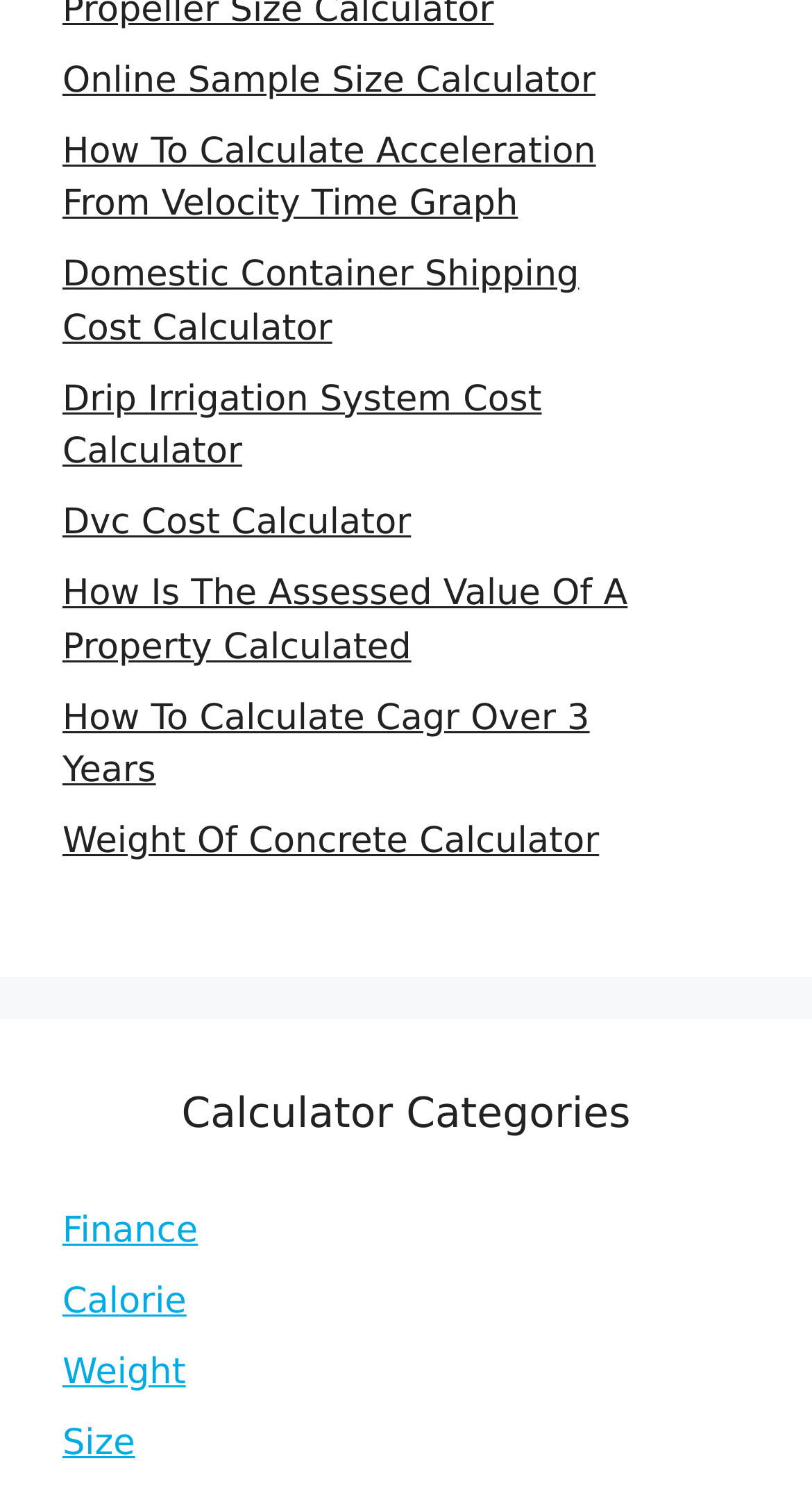Provide the bounding box coordinates for the specified HTML element described in this description: "Domestic Container Shipping Cost Calculator". The coordinates should be four float numbers ranging from 0 to 1, in the format [left, top, right, bottom].

[0.077, 0.171, 0.713, 0.235]